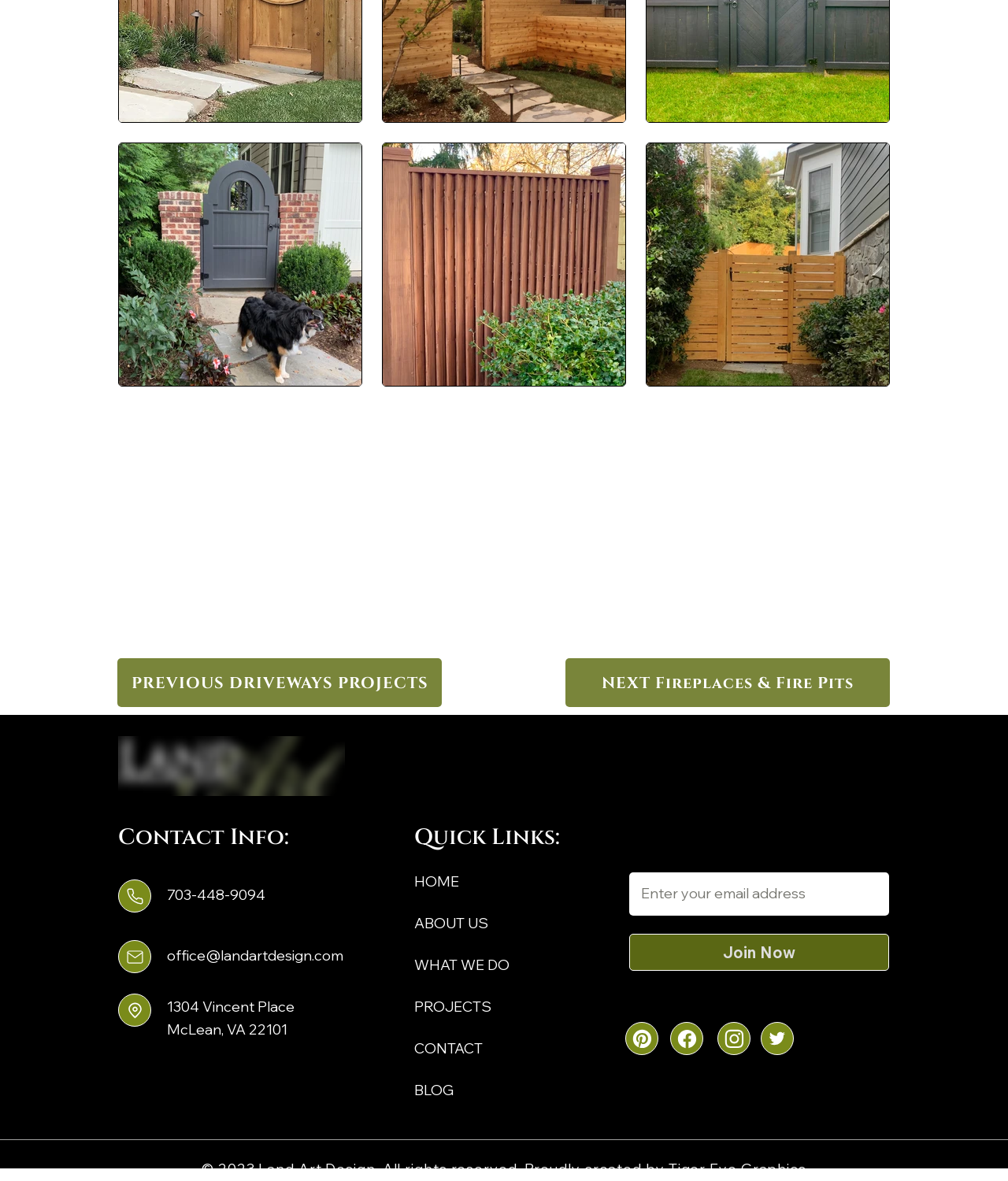How many social media links are there?
Answer the question with a single word or phrase by looking at the picture.

4